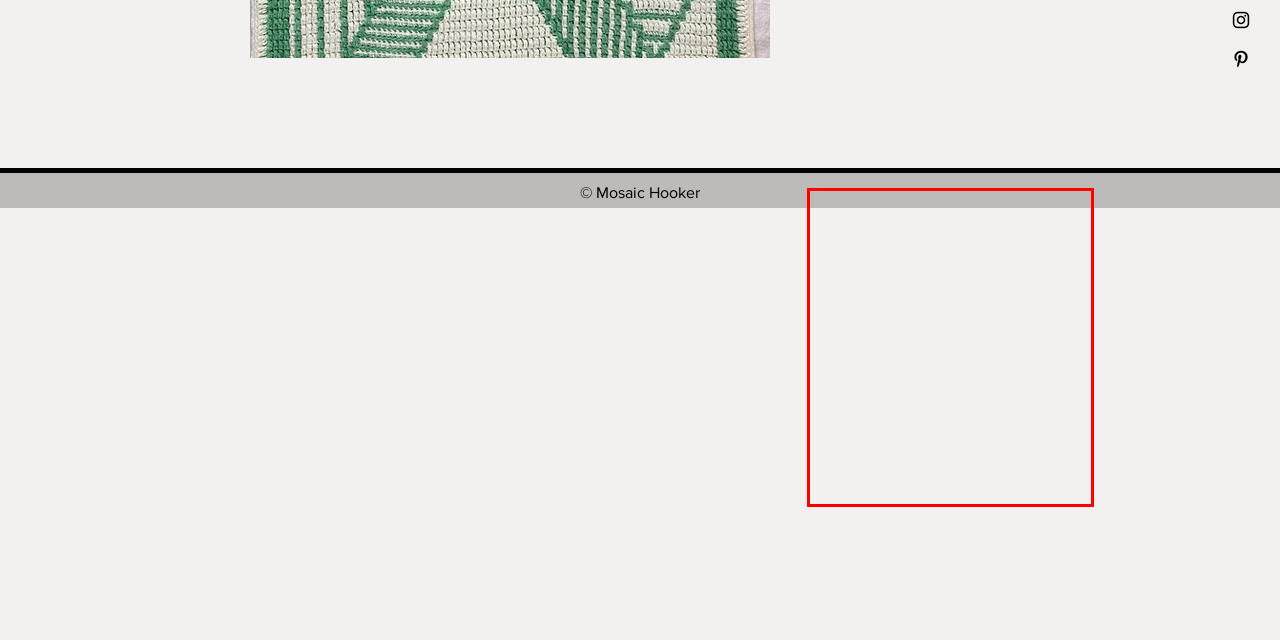You are given a screenshot with a red rectangle. Identify and extract the text within this red bounding box using OCR.

PATTERN INCLUDES: Written directions which include: Chart symbols, Stitch guide, and pattern notes. Charts. Print version (printed on letter paper and scaled so pages fit together when taped) and device version (printed to one page so you can move around the chart without switching pages utilizing an electronic device). Print version and device version have numbers which are in areas where there are 10 or more single crochets to work.